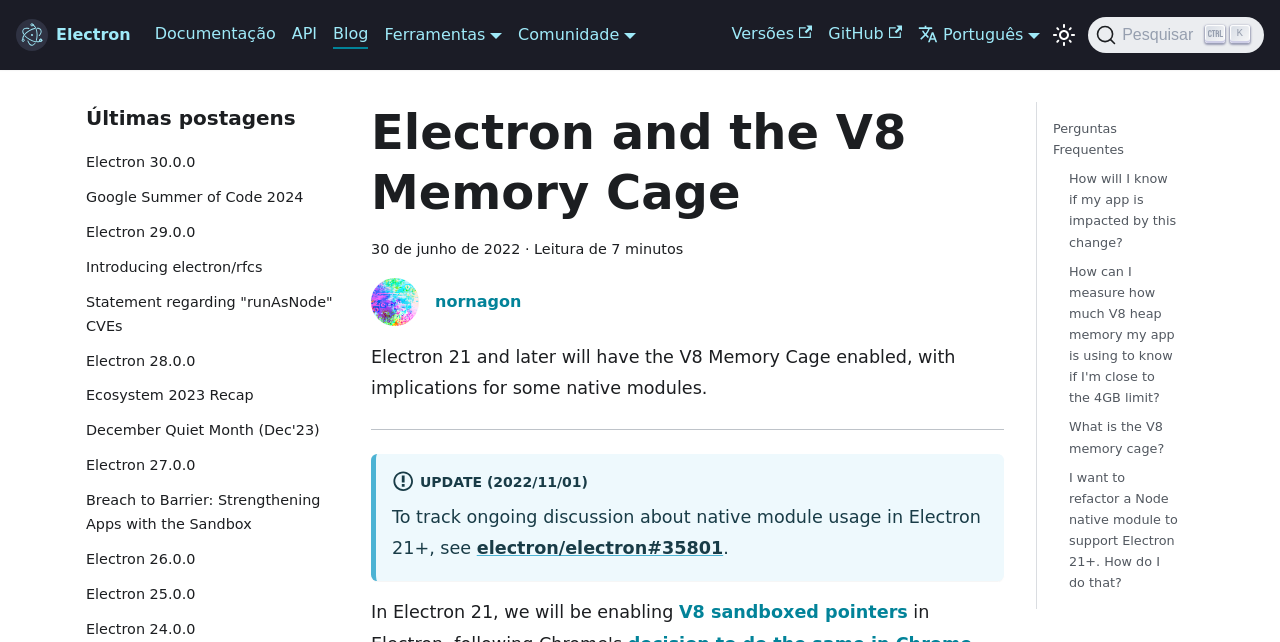What is the update date mentioned in the article?
Using the screenshot, give a one-word or short phrase answer.

2022/11/01